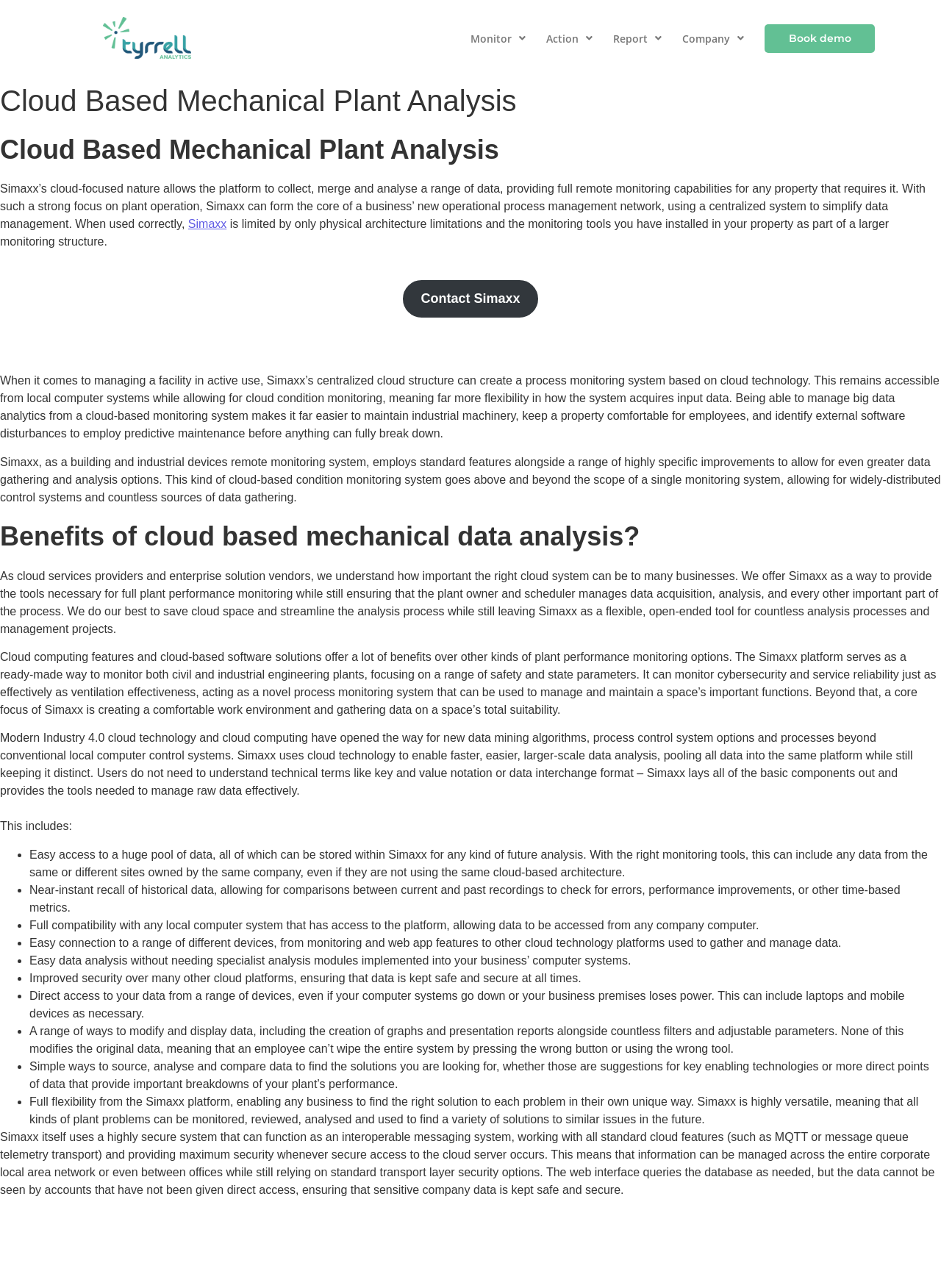Locate the bounding box coordinates of the element that should be clicked to fulfill the instruction: "Click the 'Learn More About Simaxx' link".

[0.393, 0.966, 0.607, 0.998]